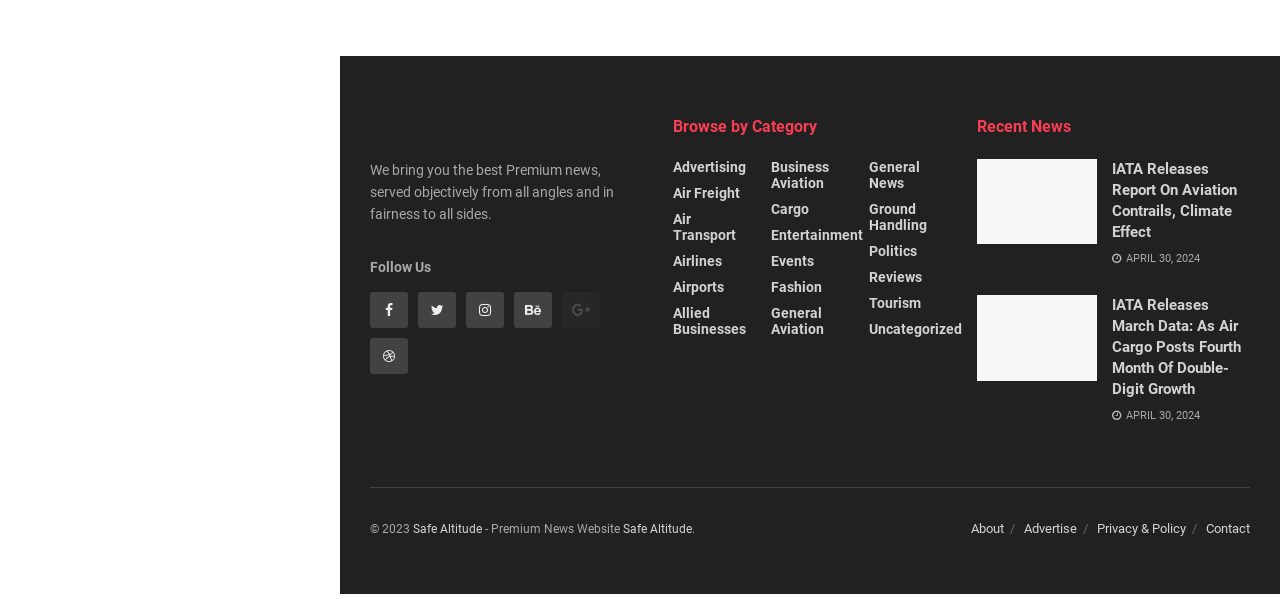Identify the bounding box coordinates of the section to be clicked to complete the task described by the following instruction: "Browse by category". The coordinates should be four float numbers between 0 and 1, formatted as [left, top, right, bottom].

[0.526, 0.209, 0.74, 0.247]